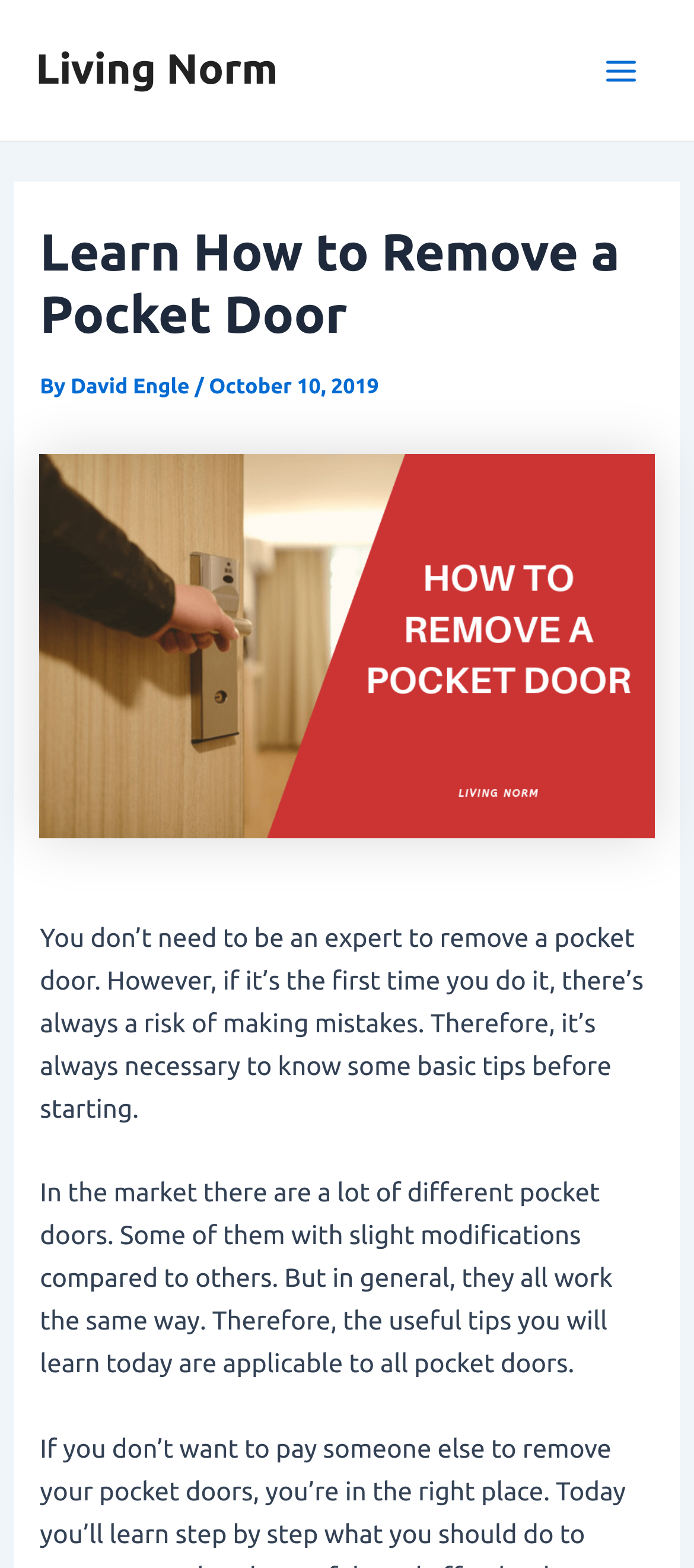Using the description "alt="Logo Header"", locate and provide the bounding box of the UI element.

None